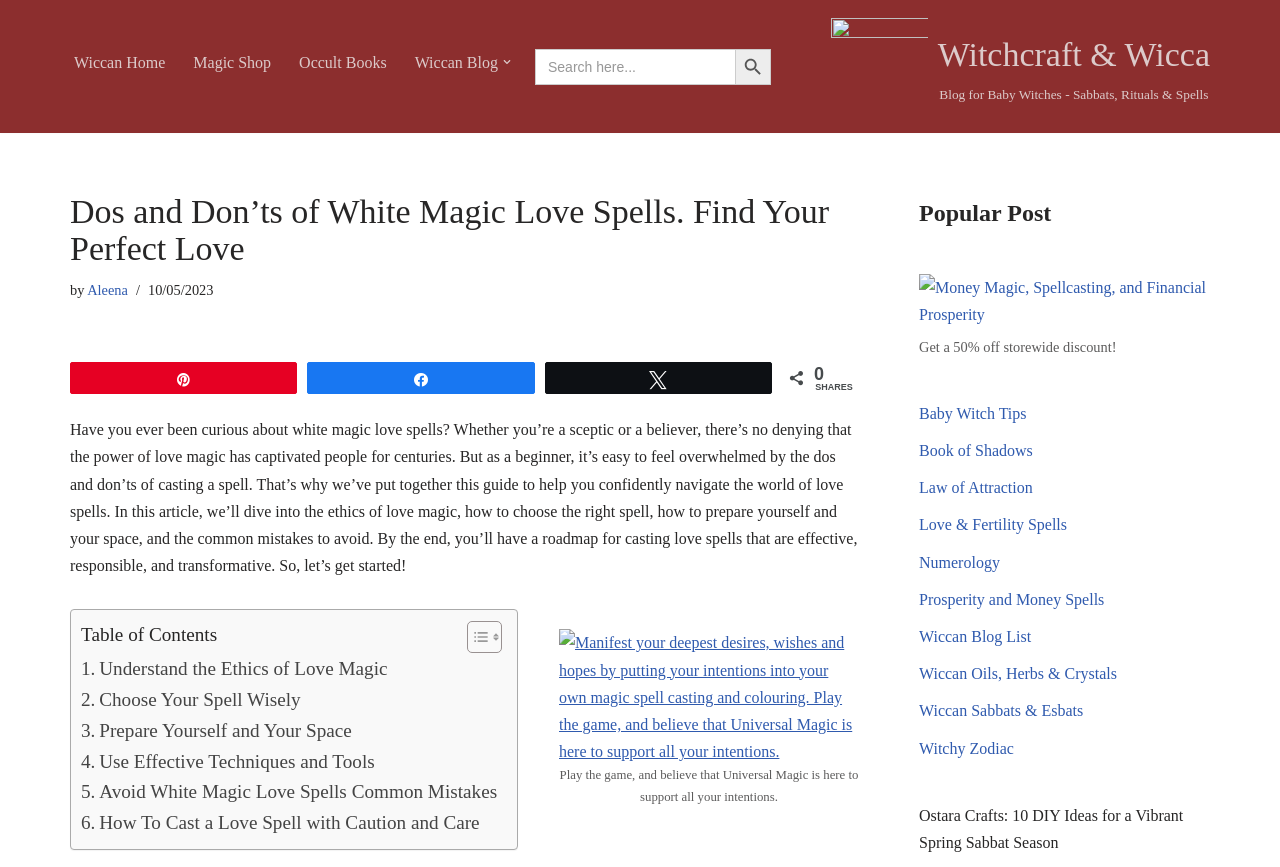Explain the webpage's layout and main content in detail.

This webpage is about white magic love spells, with a focus on guiding beginners through the process of casting effective and responsible love spells. At the top of the page, there is a navigation menu with links to various sections of the website, including "Wiccan Home", "Magic Shop", and "Occult Books". Below the navigation menu, there is a search bar with a search button.

The main content of the page is divided into several sections. The first section is an introduction to white magic love spells, which discusses the power of love magic and the importance of understanding the dos and don'ts of casting a spell. This section is followed by a table of contents that outlines the topics covered in the article, including the ethics of love magic, choosing the right spell, preparing oneself and one's space, and avoiding common mistakes.

The article itself is divided into several sections, each with a heading and a brief summary of the topic. There are also several links to related articles and resources throughout the page, including a section on popular posts that features links to other articles on topics such as money magic and financial prosperity.

In addition to the text content, there are several images and figures throughout the page, including a figure with a caption that describes a magic spell casting and coloring game. There are also several buttons and links to social media platforms, allowing users to share the article and connect with the website's community.

At the bottom of the page, there is a section with links to various categories and topics, including baby witch tips, book of shadows, law of attraction, and Wiccan Sabbats and Esbats. Overall, the webpage is well-organized and easy to navigate, with a clear focus on providing guidance and resources for those interested in white magic love spells.